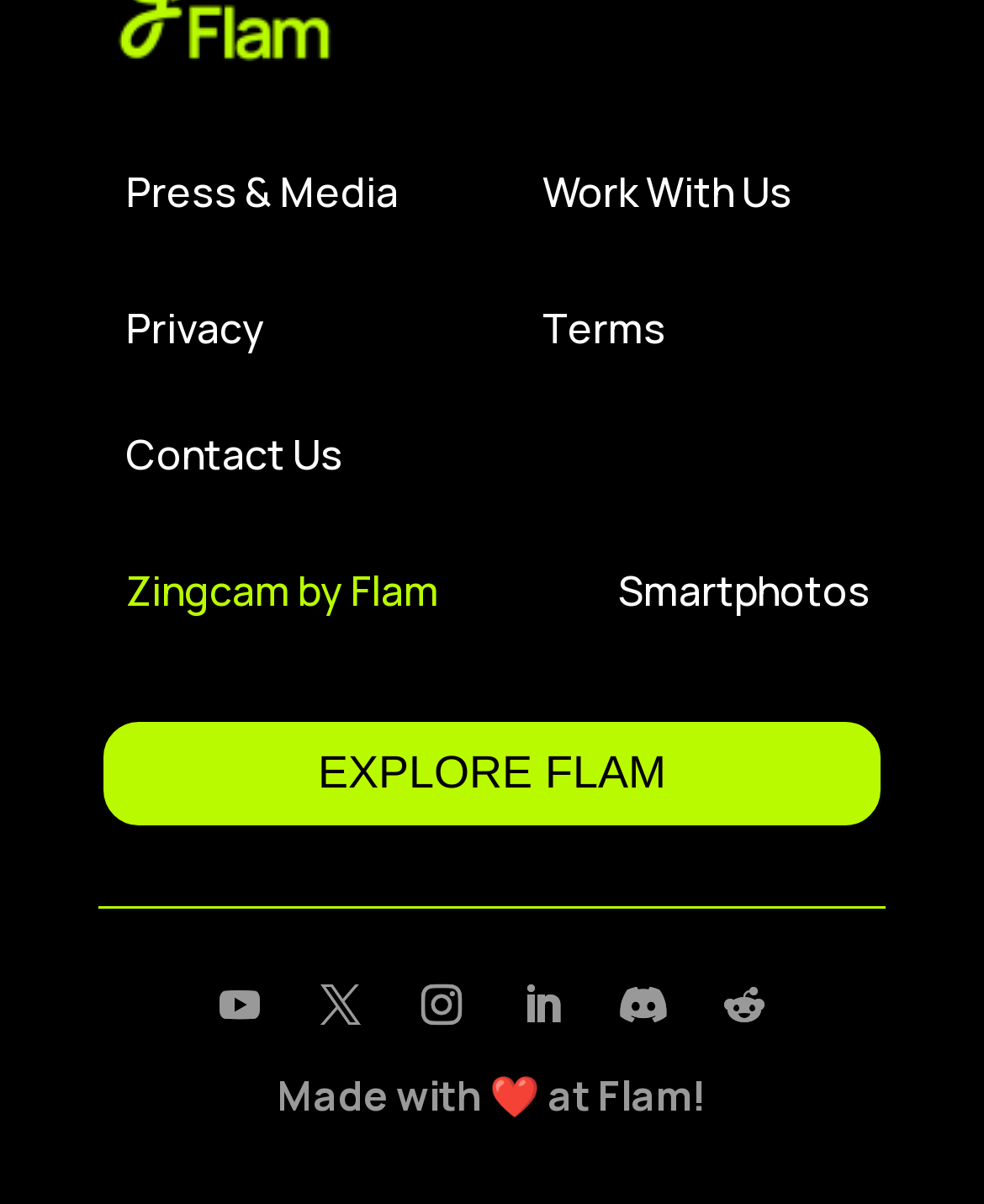Determine the bounding box coordinates of the element that should be clicked to execute the following command: "Explore FLAM".

[0.1, 0.594, 0.9, 0.689]